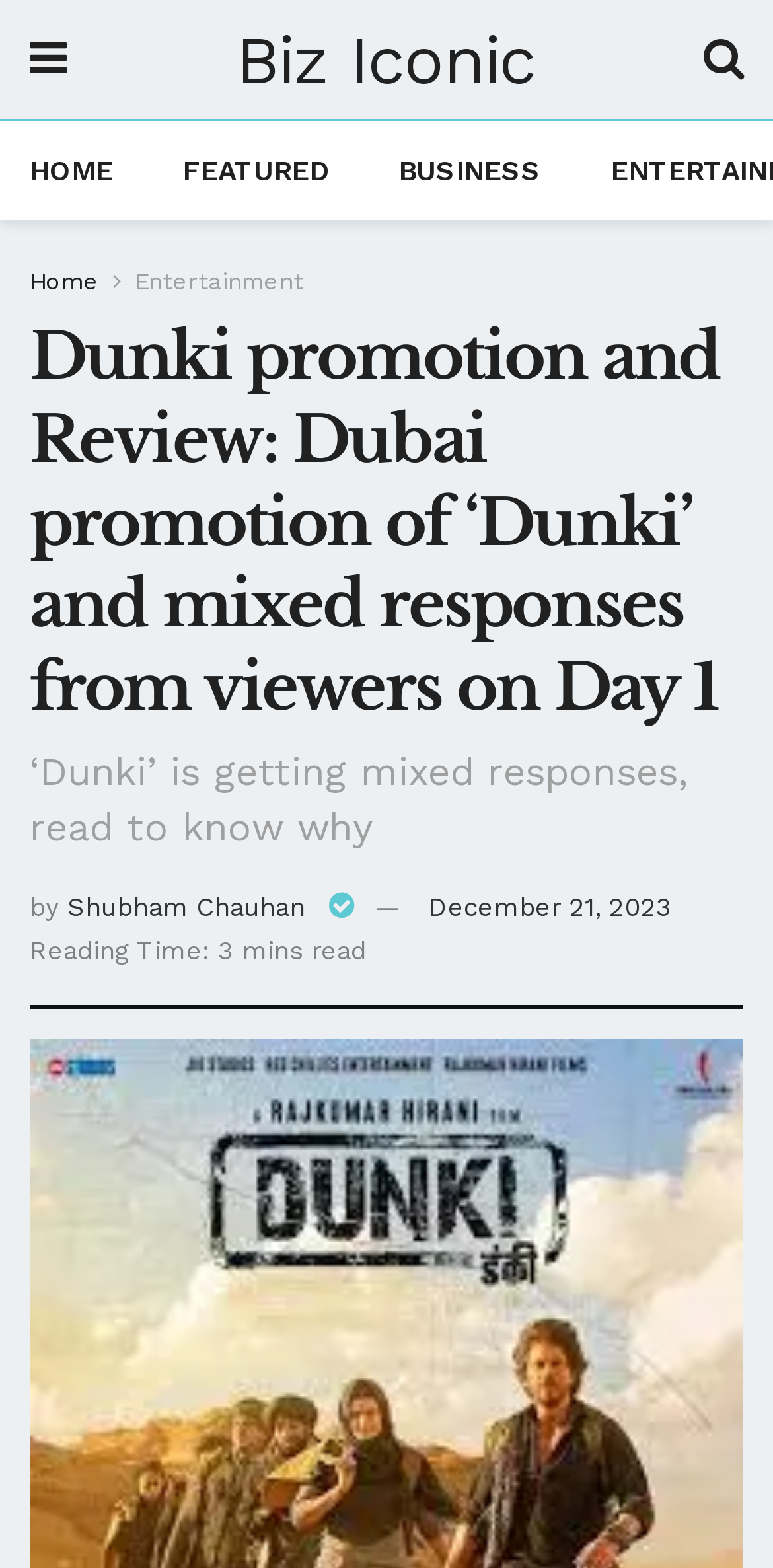Utilize the details in the image to give a detailed response to the question: How long does it take to read the article?

The webpage contains a static text 'Reading Time: 3 mins read', indicating that it takes 3 minutes to read the article.